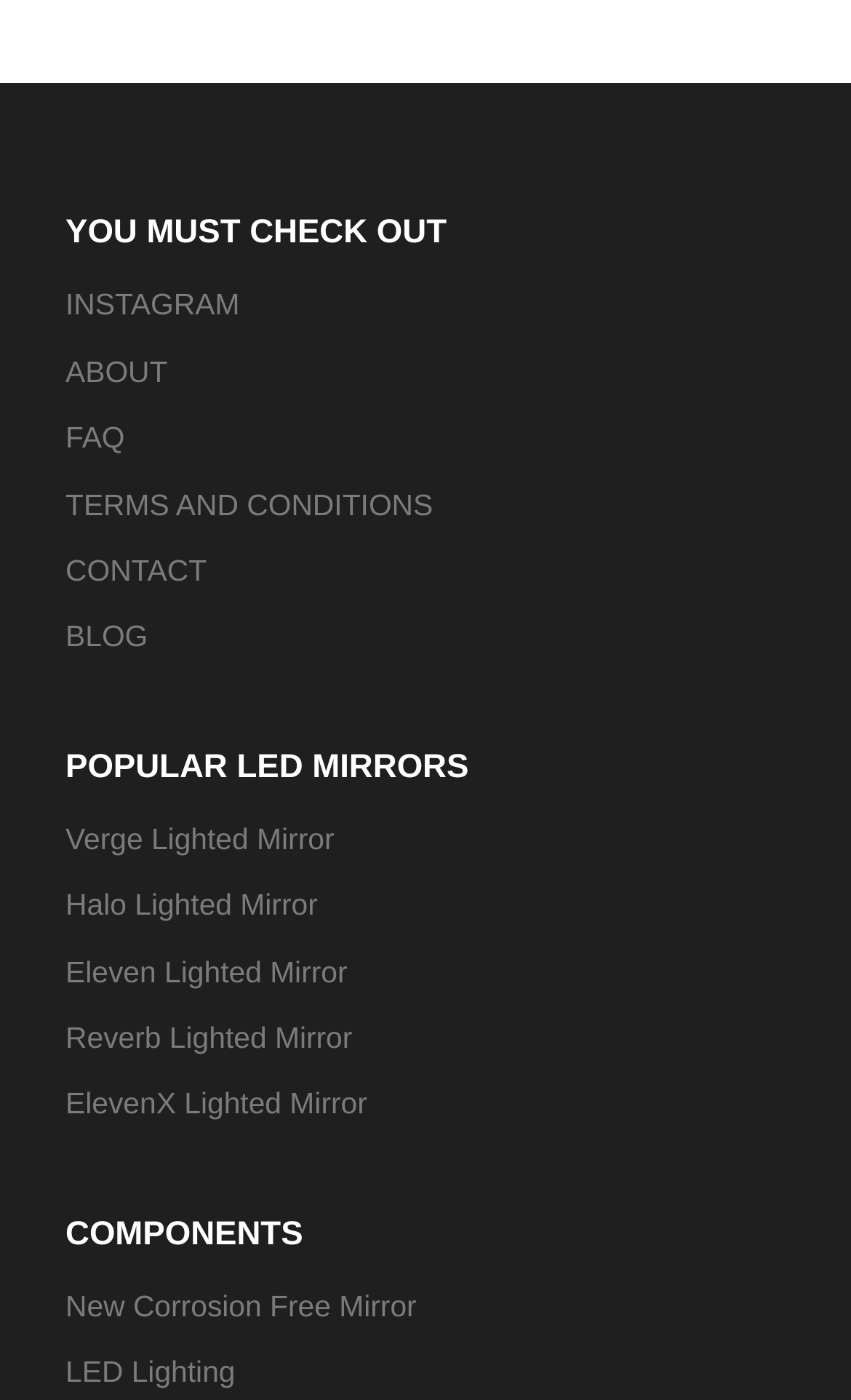Indicate the bounding box coordinates of the clickable region to achieve the following instruction: "View the FAQ."

[0.077, 0.301, 0.147, 0.325]